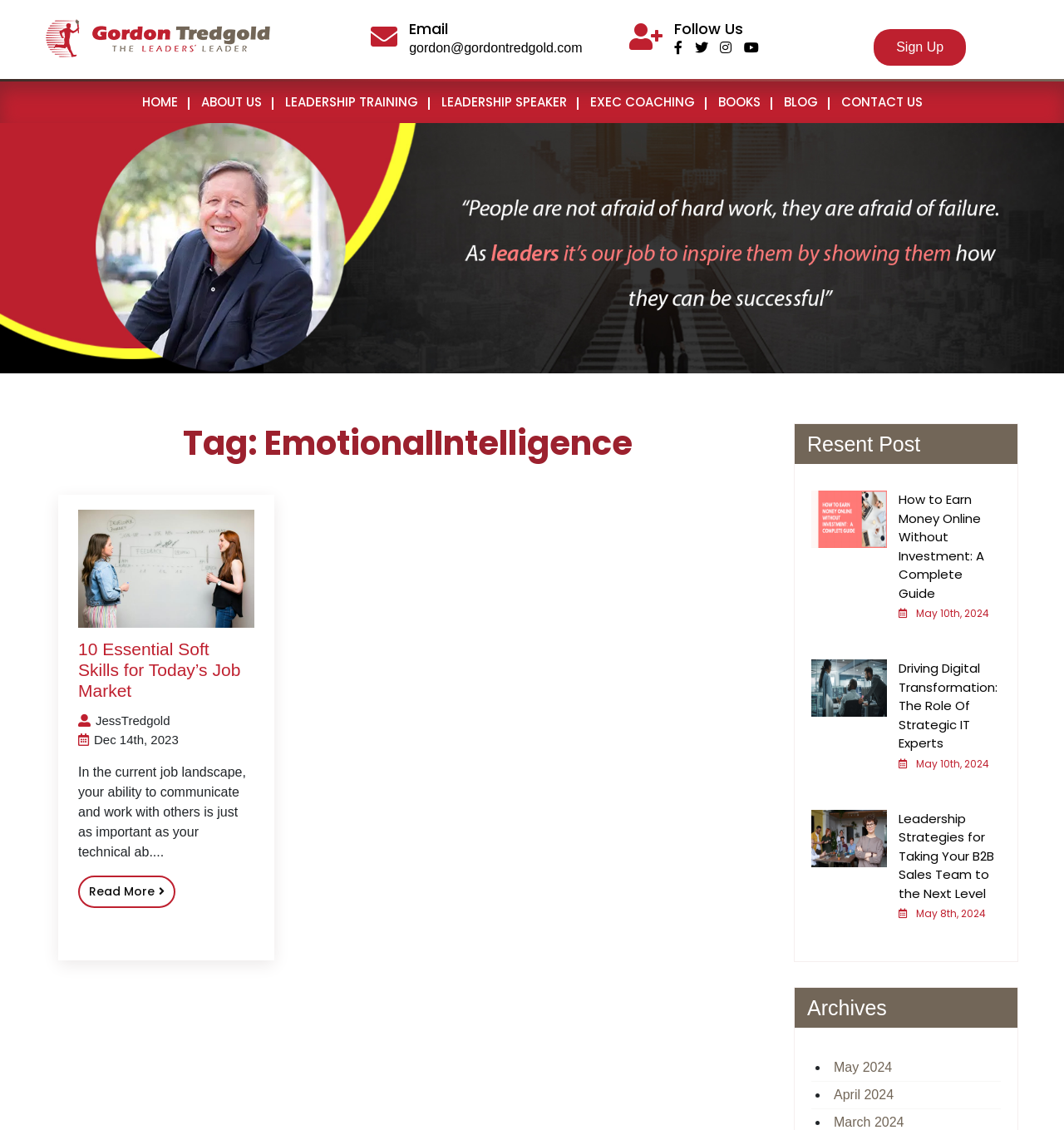Bounding box coordinates must be specified in the format (top-left x, top-left y, bottom-right x, bottom-right y). All values should be floating point numbers between 0 and 1. What are the bounding box coordinates of the UI element described as: parent_node: Follow Us

[0.677, 0.032, 0.688, 0.054]